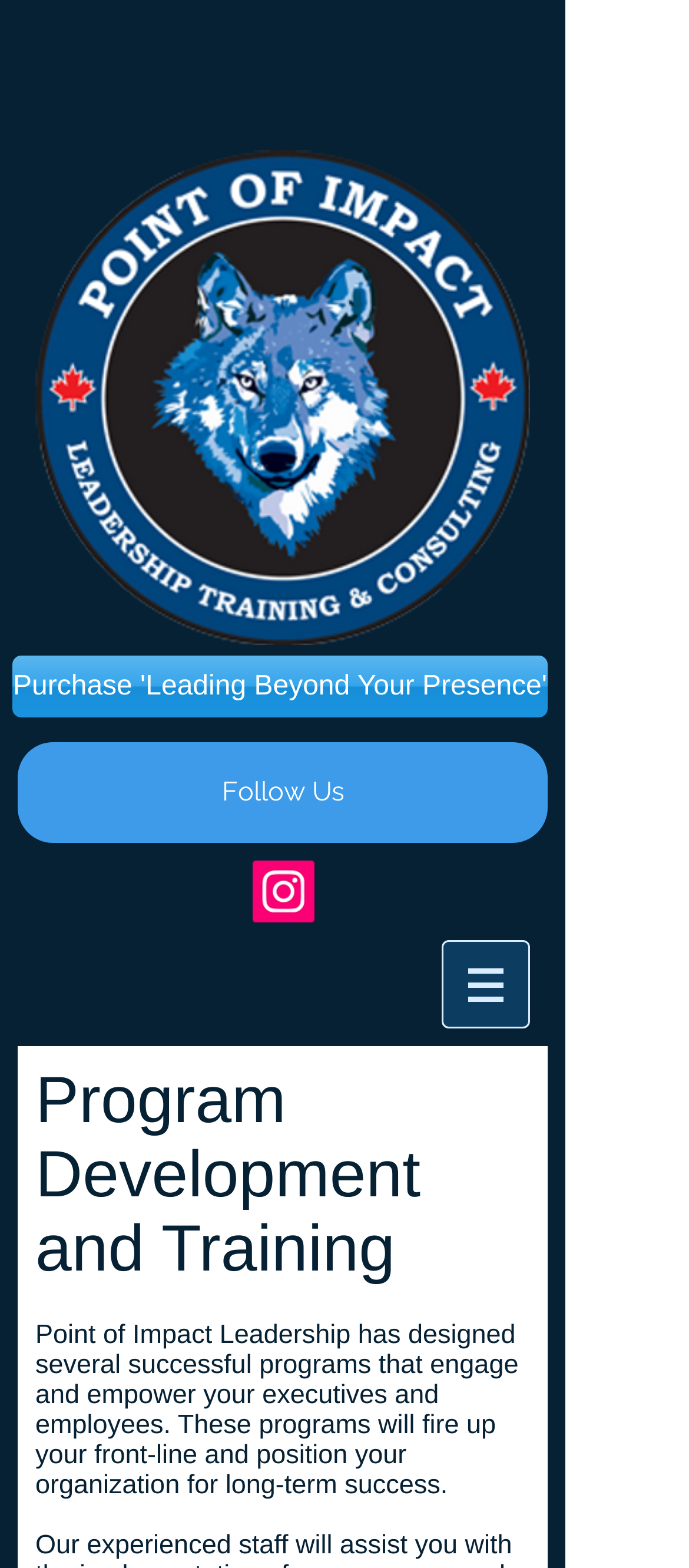What is the name of the organization?
Using the image as a reference, deliver a detailed and thorough answer to the question.

The name of the organization can be found in the heading element with bounding box coordinates [0.146, 0.228, 0.644, 0.3] and also in the generic element with bounding box coordinates [0.051, 0.096, 0.769, 0.411].